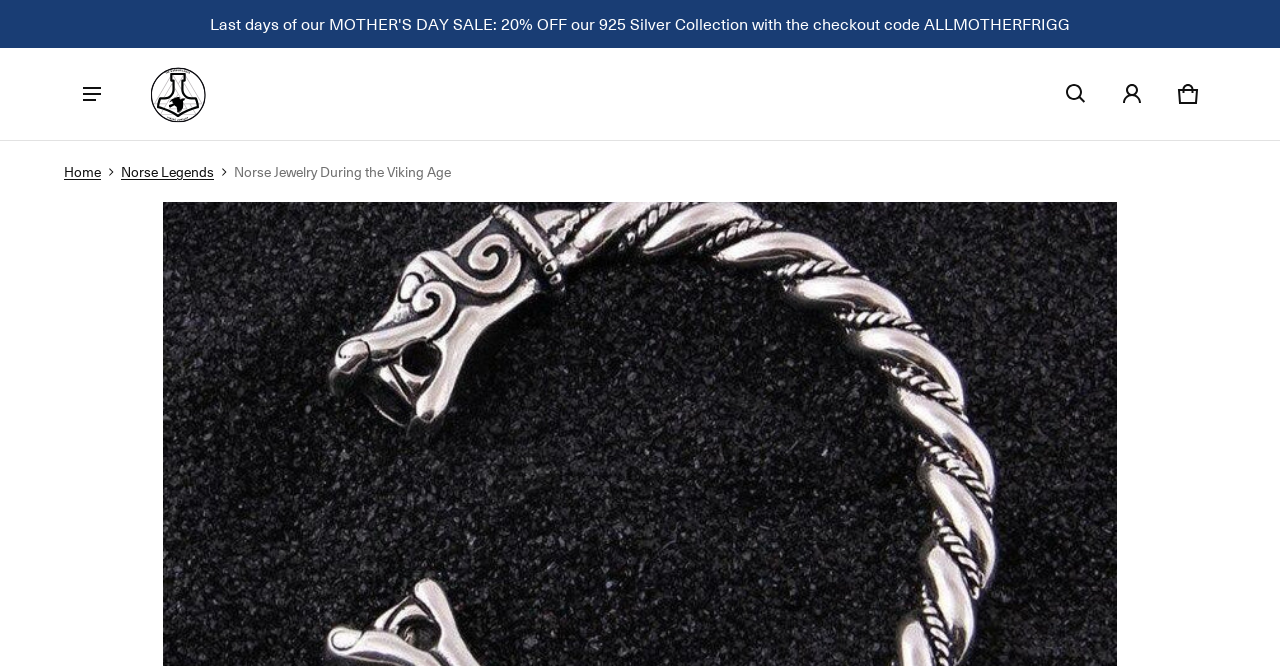Provide the bounding box coordinates of the HTML element described by the text: "Cart 0 0 items". The coordinates should be in the format [left, top, right, bottom] with values between 0 and 1.

[0.906, 0.099, 0.95, 0.183]